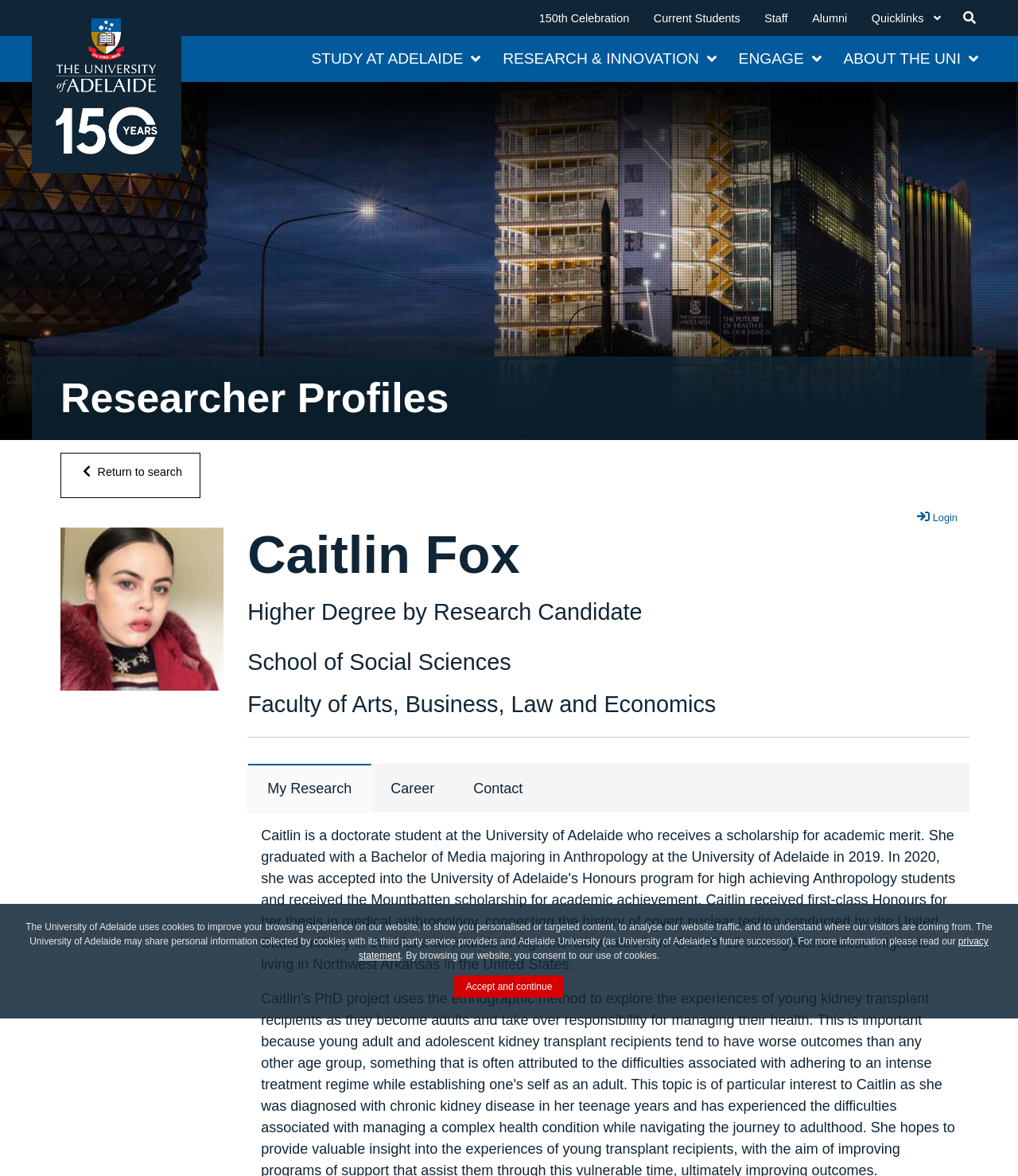Identify the bounding box for the element characterized by the following description: "Return to search".

[0.059, 0.315, 0.197, 0.354]